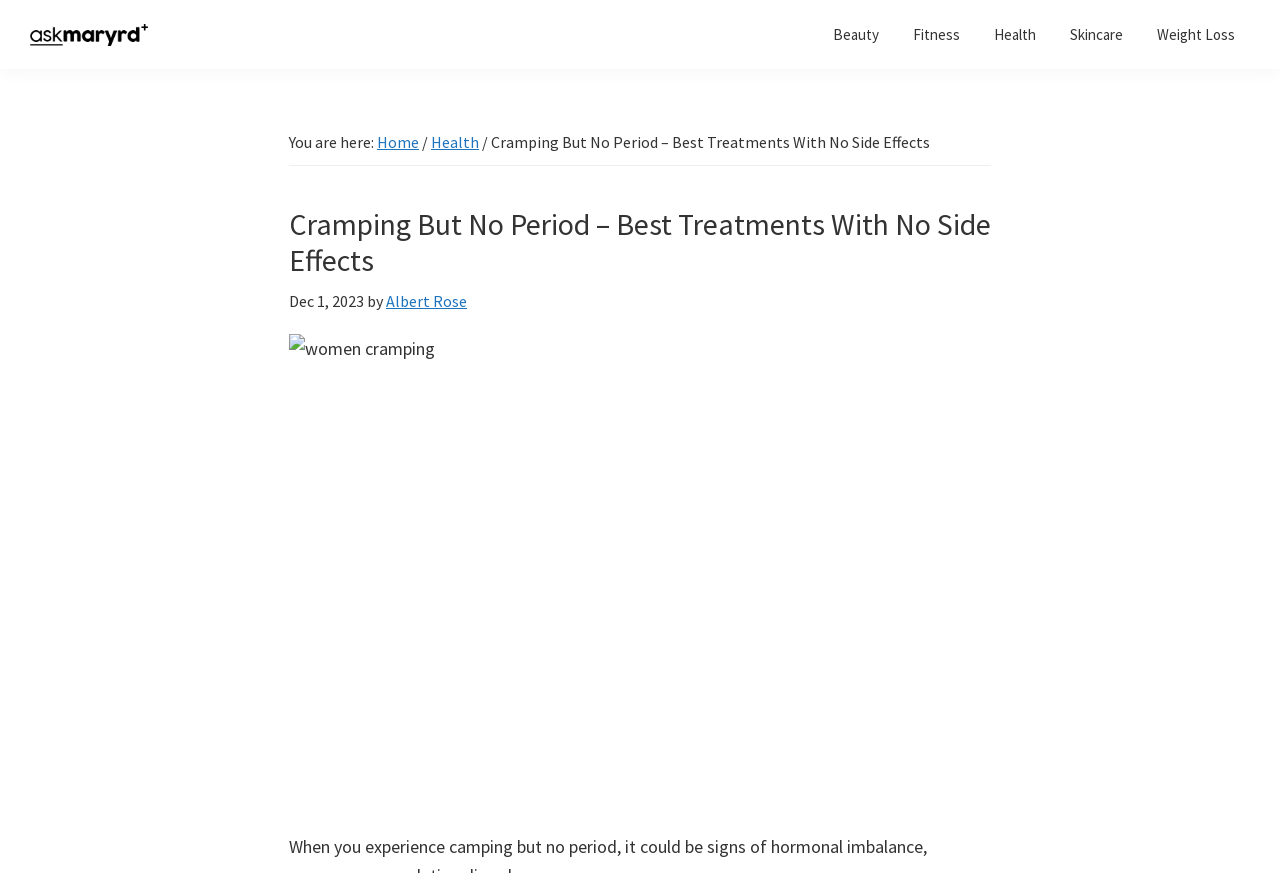Identify the bounding box coordinates of the clickable region to carry out the given instruction: "read the article about Cramping But No Period".

[0.226, 0.236, 0.774, 0.36]